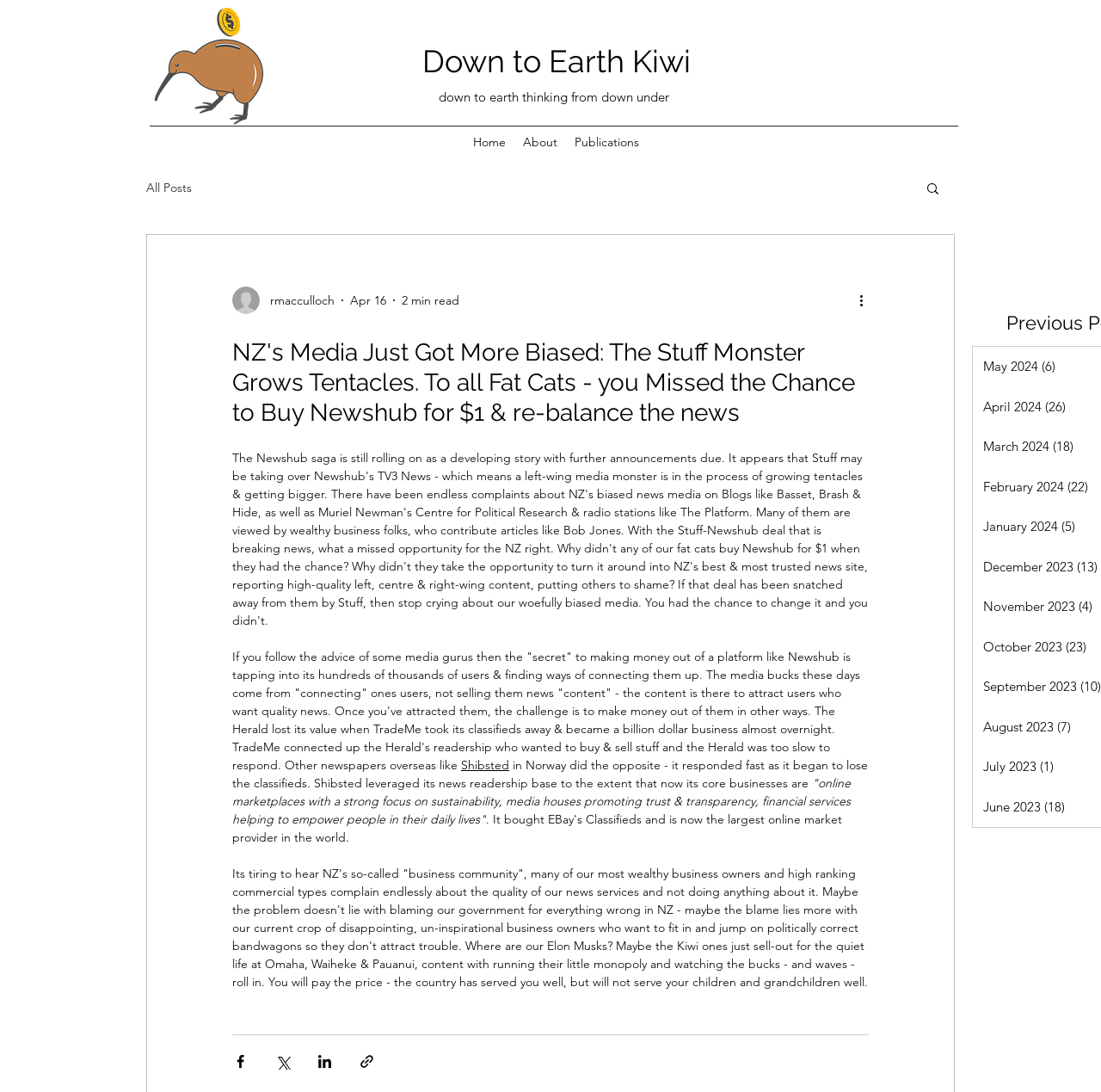Identify the bounding box coordinates of the region I need to click to complete this instruction: "Go to the home page".

[0.421, 0.121, 0.467, 0.14]